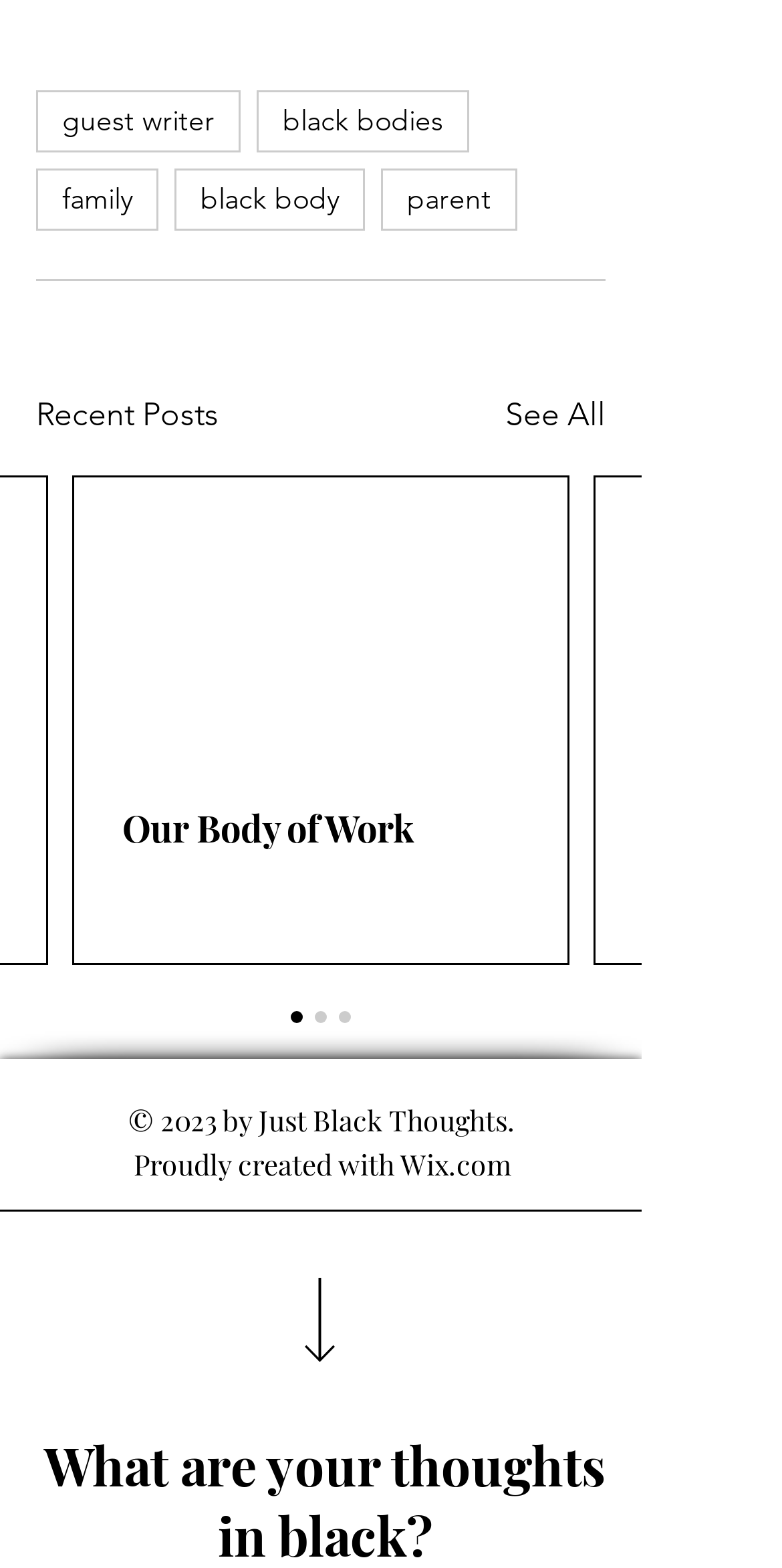What is the name of the website's creator?
Answer the question with a detailed explanation, including all necessary information.

I found the answer by looking at the footer section of the webpage, where it says '© 2023 by Just Black Thoughts. Proudly created with Wix.com'. This suggests that Just Black Thoughts is the creator of the website.